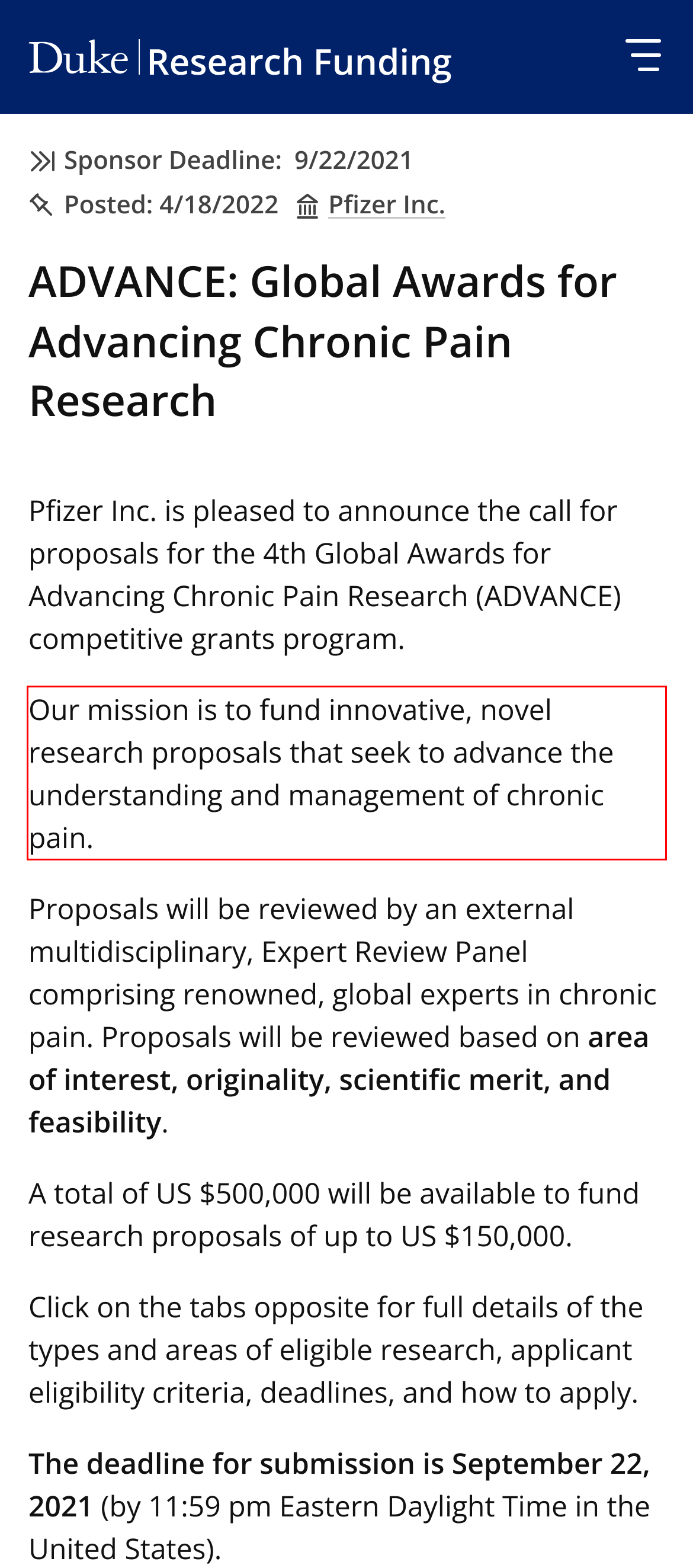Using the provided screenshot of a webpage, recognize and generate the text found within the red rectangle bounding box.

Our mission is to fund innovative, novel research proposals that seek to advance the understanding and management of chronic pain.